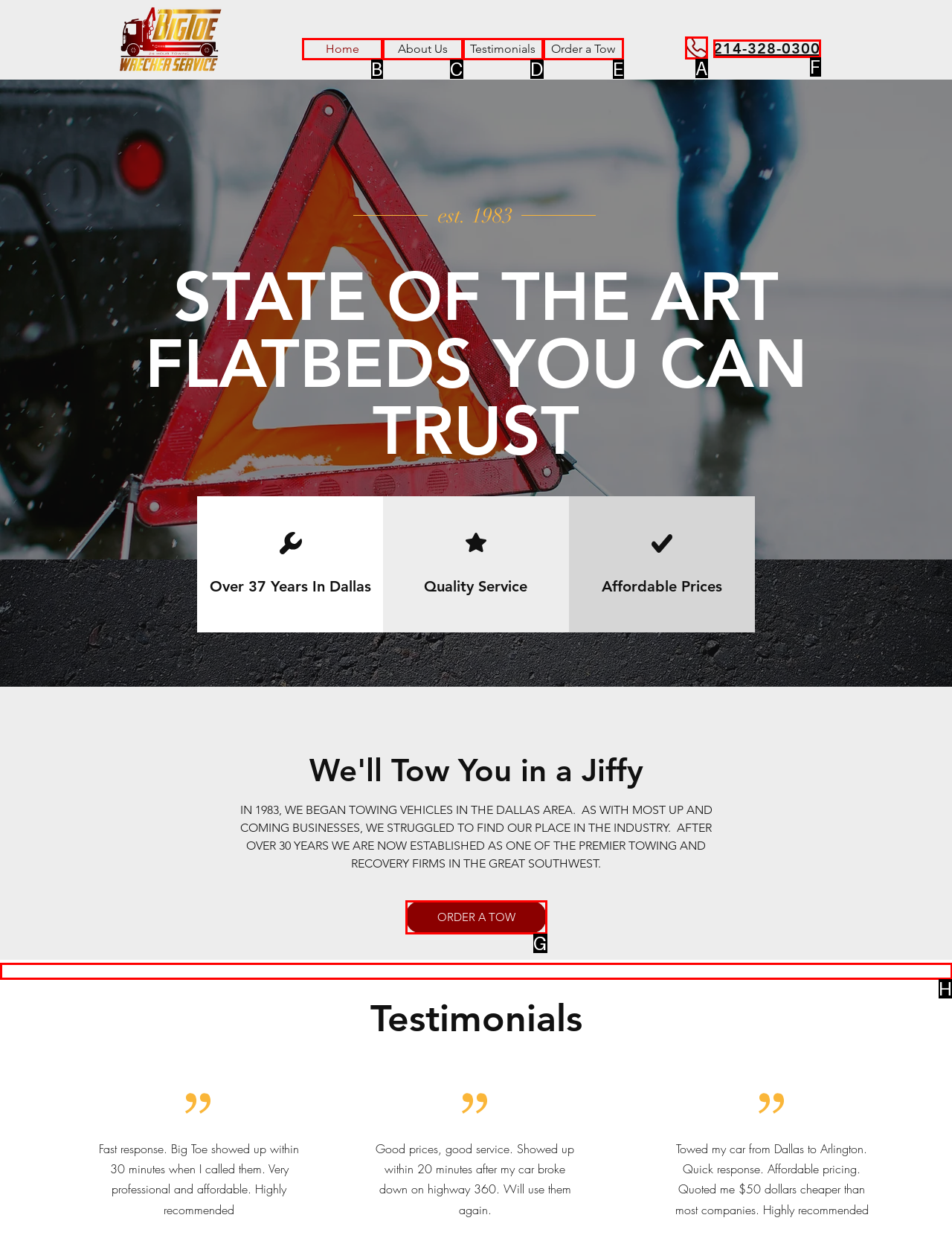Identify the correct UI element to click on to achieve the following task: Read the 'Testimonials' Respond with the corresponding letter from the given choices.

H